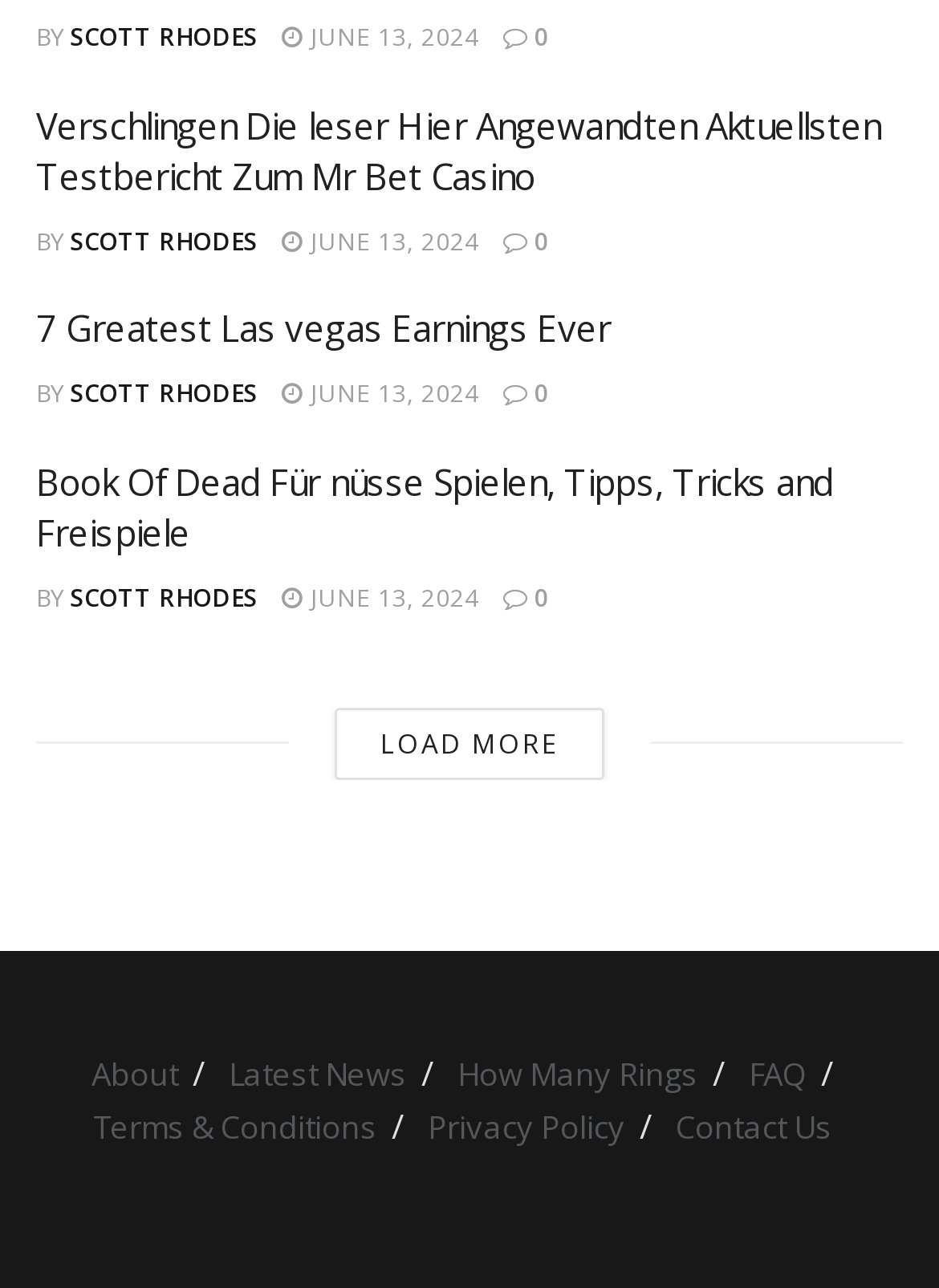How many articles are displayed on the webpage?
Answer with a single word or phrase, using the screenshot for reference.

3